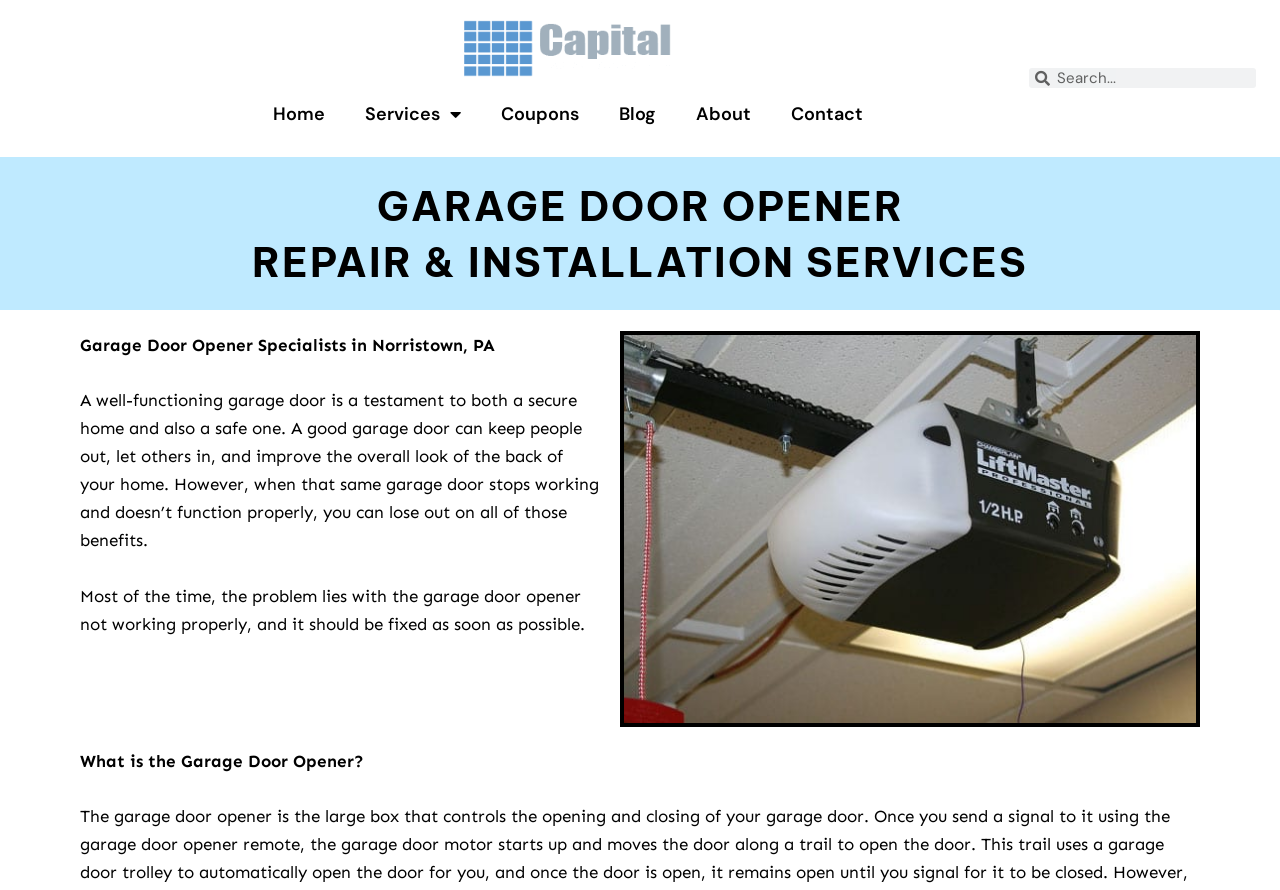Specify the bounding box coordinates of the area that needs to be clicked to achieve the following instruction: "Read the 'About' page".

[0.528, 0.102, 0.603, 0.154]